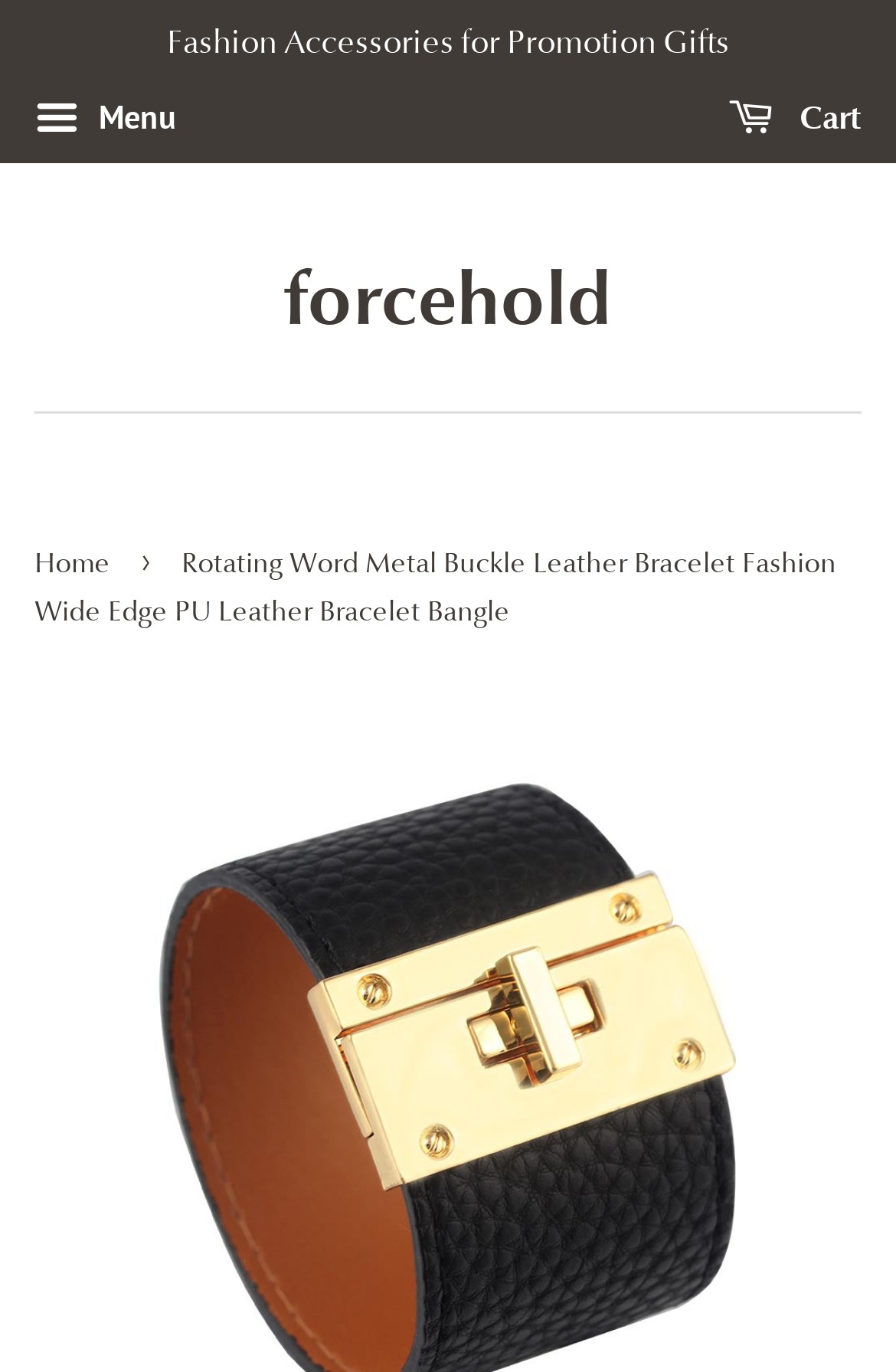Find the bounding box of the UI element described as follows: "Fashion Accessories for Promotion Gifts".

[0.186, 0.015, 0.814, 0.045]